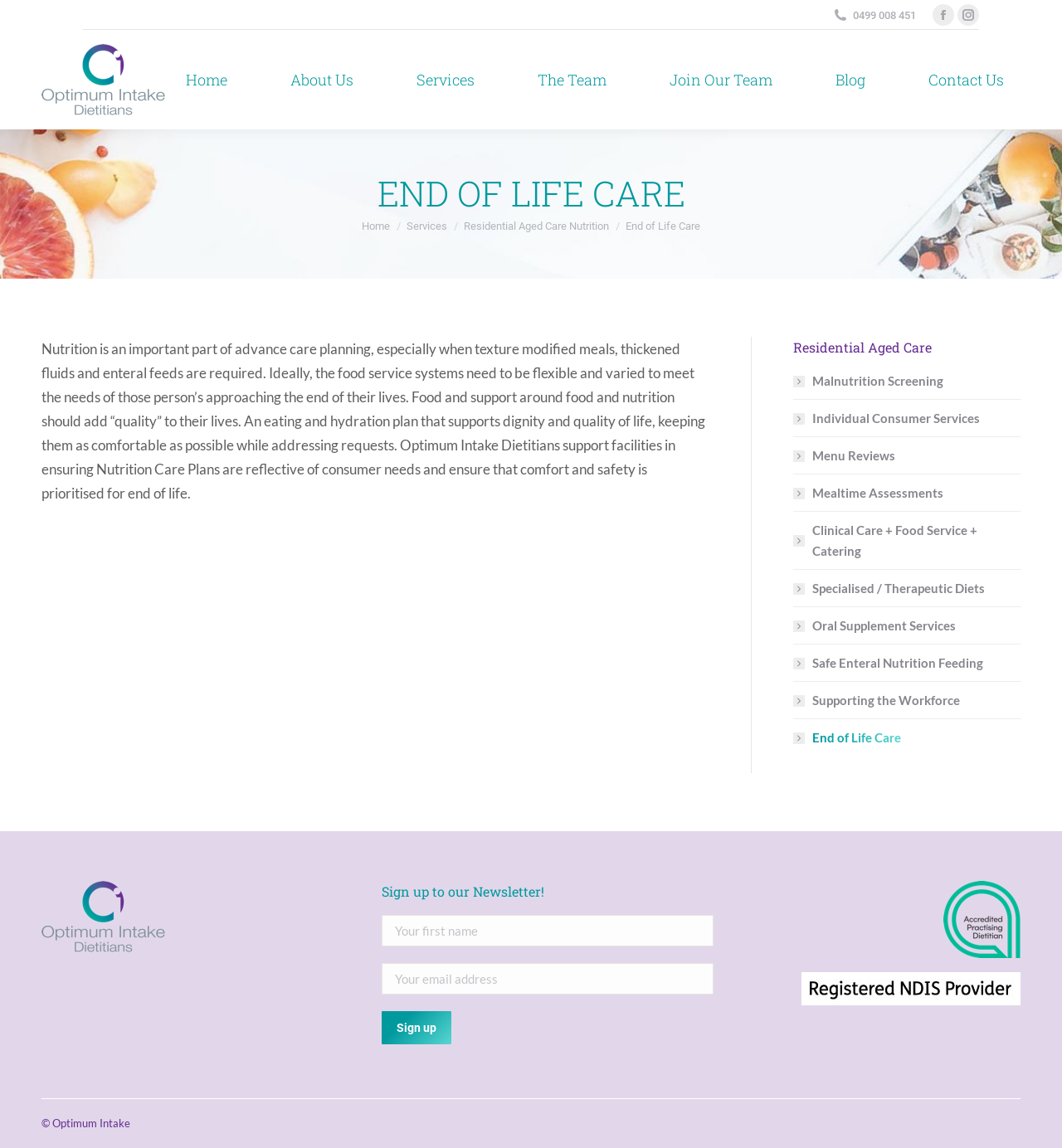What is the phone number at the top?
Based on the image, provide a one-word or brief-phrase response.

0499 008 451